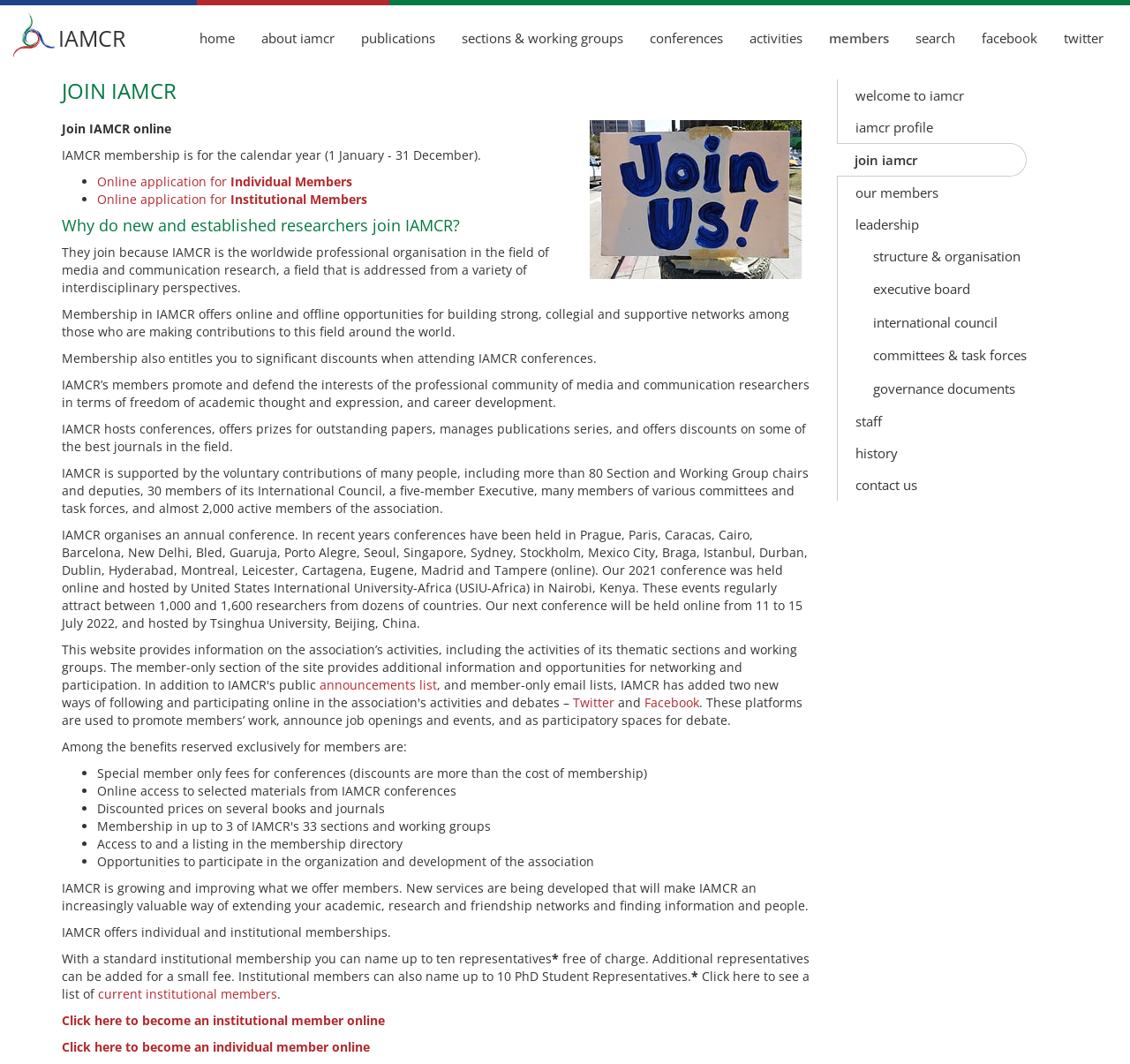Answer the question briefly using a single word or phrase: 
What are the benefits of IAMCR membership?

Discounts, online access, etc.